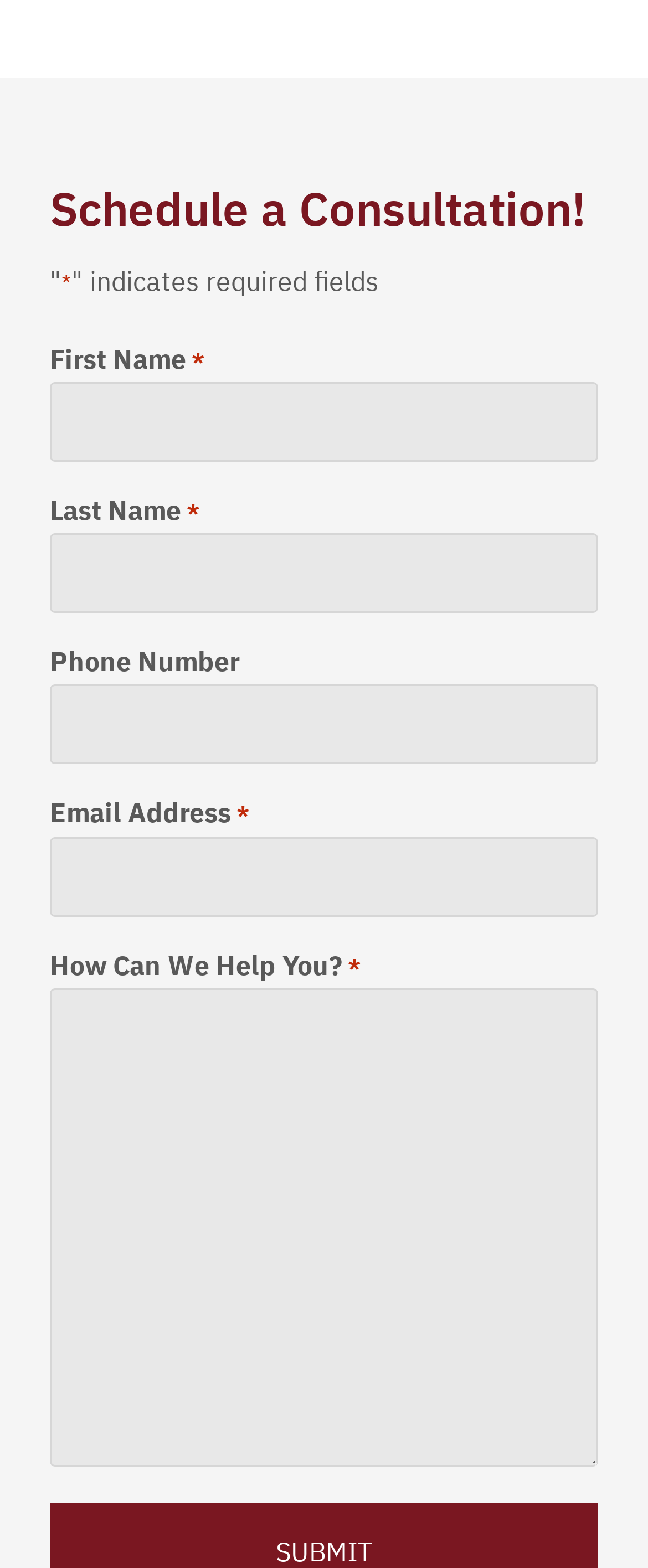Locate the UI element described by name="input_1" and provide its bounding box coordinates. Use the format (top-left x, top-left y, bottom-right x, bottom-right y) with all values as floating point numbers between 0 and 1.

[0.077, 0.244, 0.923, 0.295]